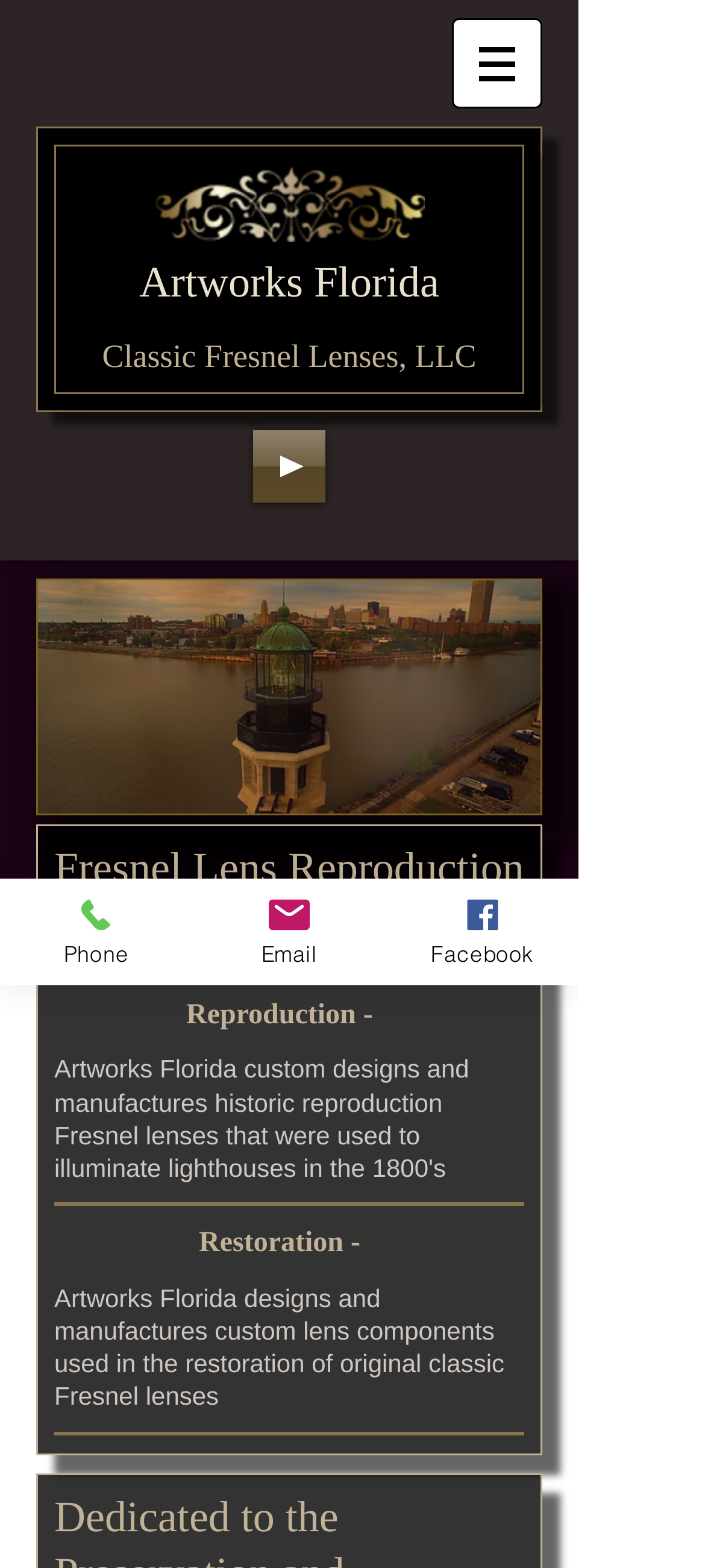How many social media links are there?
Using the visual information, answer the question in a single word or phrase.

1